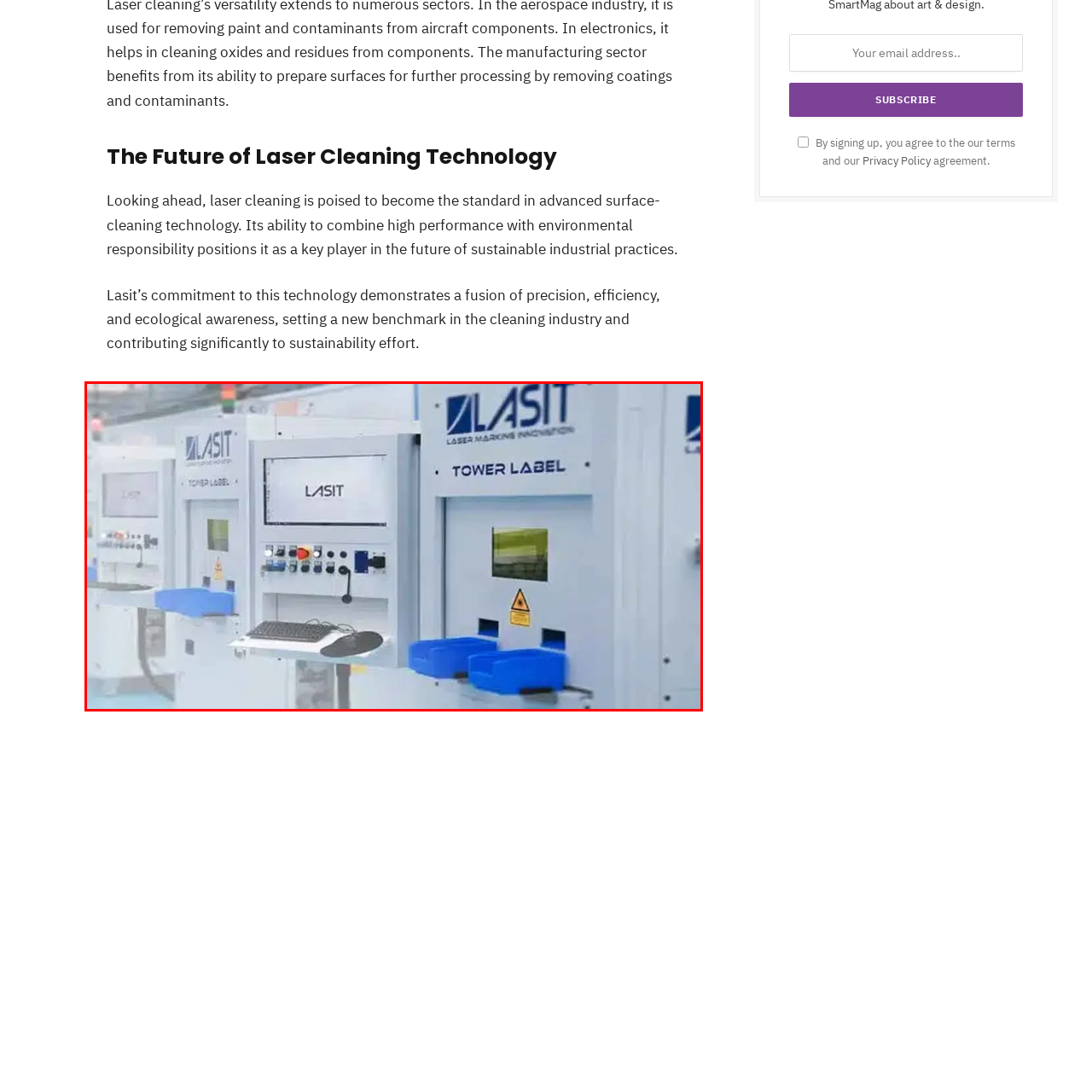Give a thorough and detailed account of the visual content inside the red-framed part of the image.

The image showcases advanced laser cleaning technology from LASIT, a leader in laser machine innovation. In the foreground, there are multiple sophisticated control panels, each prominently displaying the LASIT logo. The panels feature an array of buttons and controls, reflecting the precision and efficiency integral to this technology. The central panel includes a computer keyboard, demonstrating the digital interface used for operating the equipment. The "TOWER LABEL" can be seen on one of the panels, indicating its specific functionality within the system. This setup exemplifies the seamless integration of innovative engineering with contemporary industrial practices, highlighting LASIT's commitment to sustainable and efficient surface cleaning solutions.